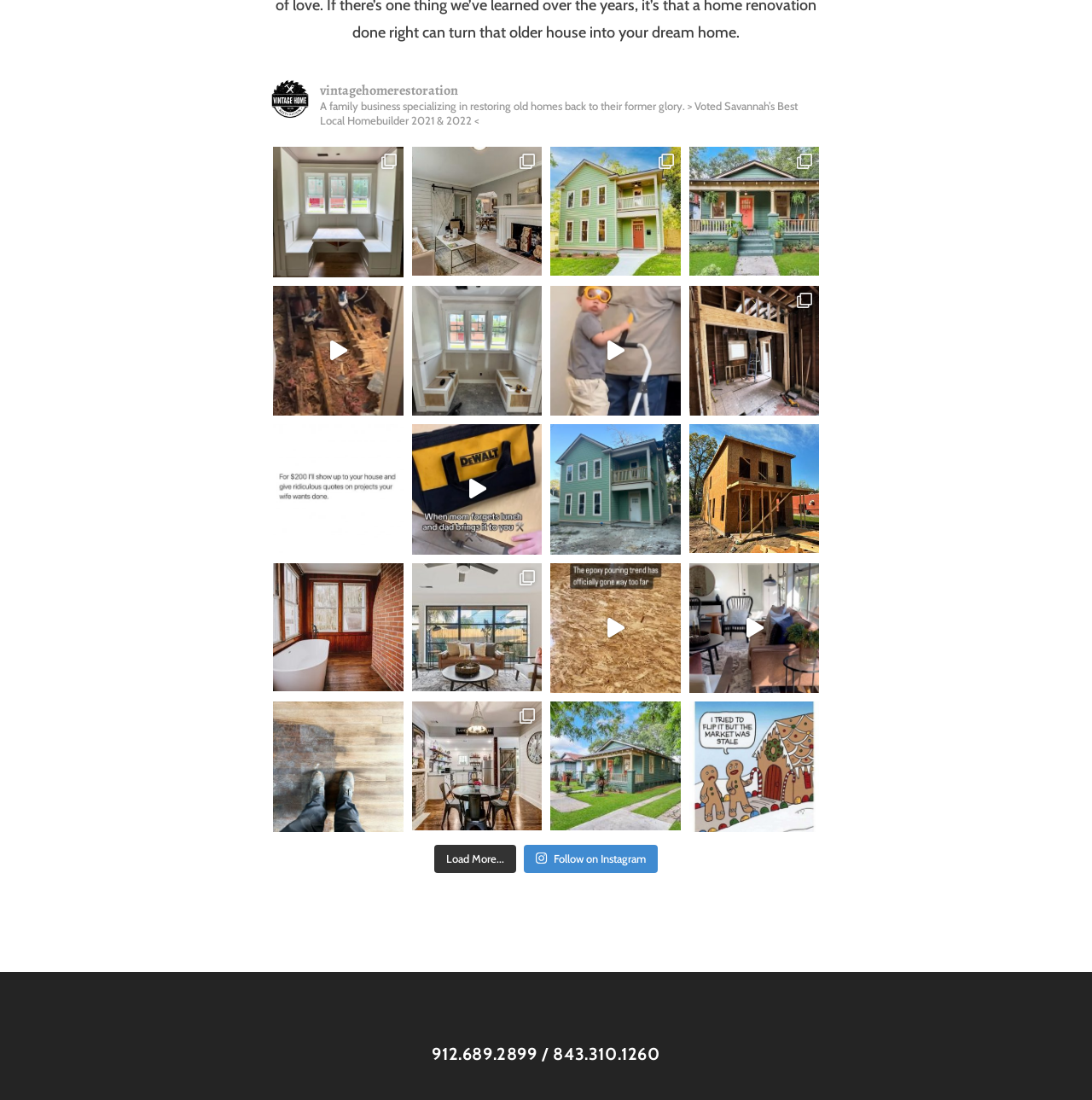What social media platform is promoted on the webpage?
Look at the image and respond with a one-word or short-phrase answer.

Instagram